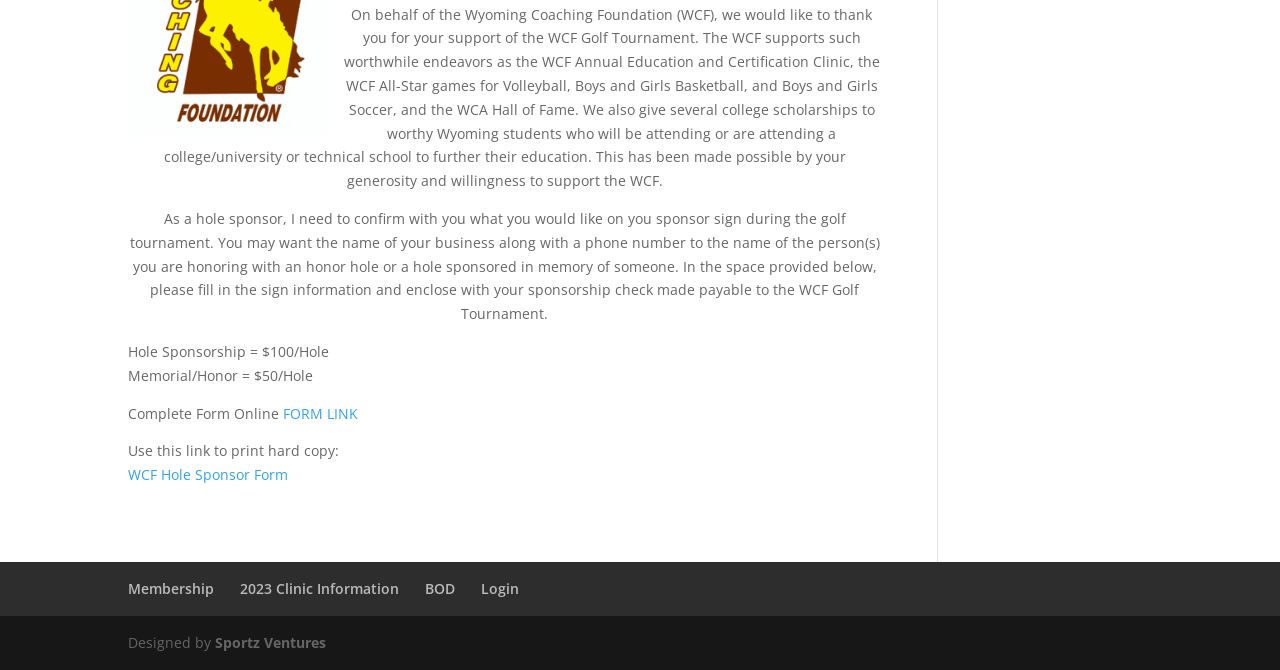Determine the bounding box coordinates for the HTML element described here: "Sportz Ventures".

[0.168, 0.944, 0.255, 0.973]